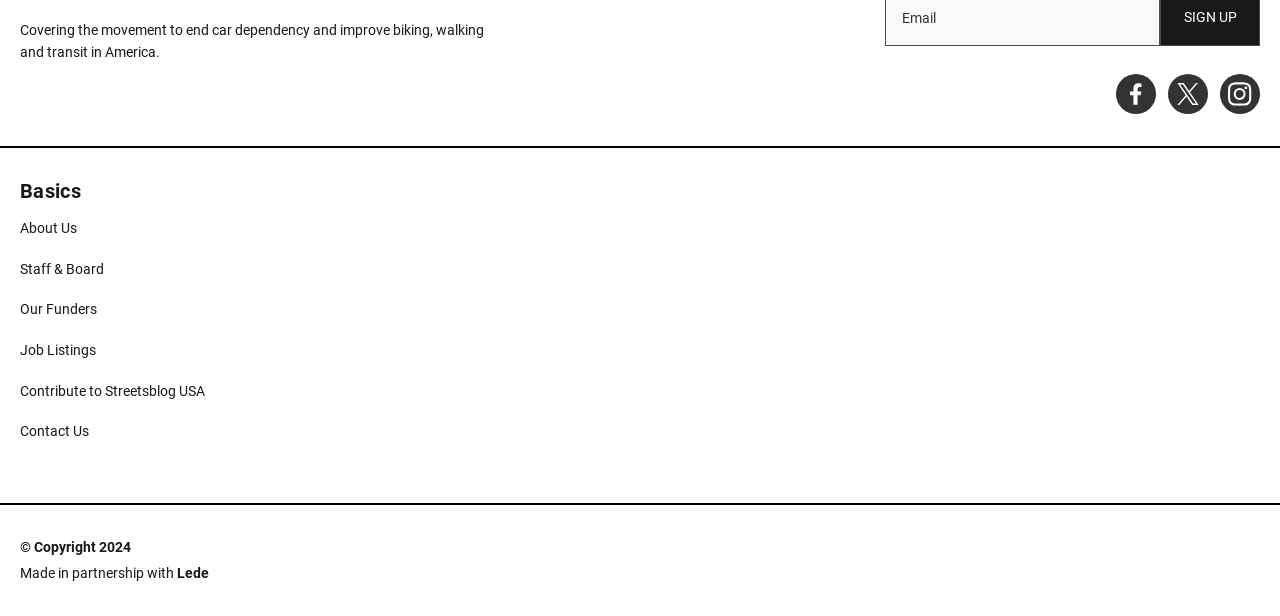What is the year of copyright for this website?
Look at the screenshot and respond with one word or a short phrase.

2024